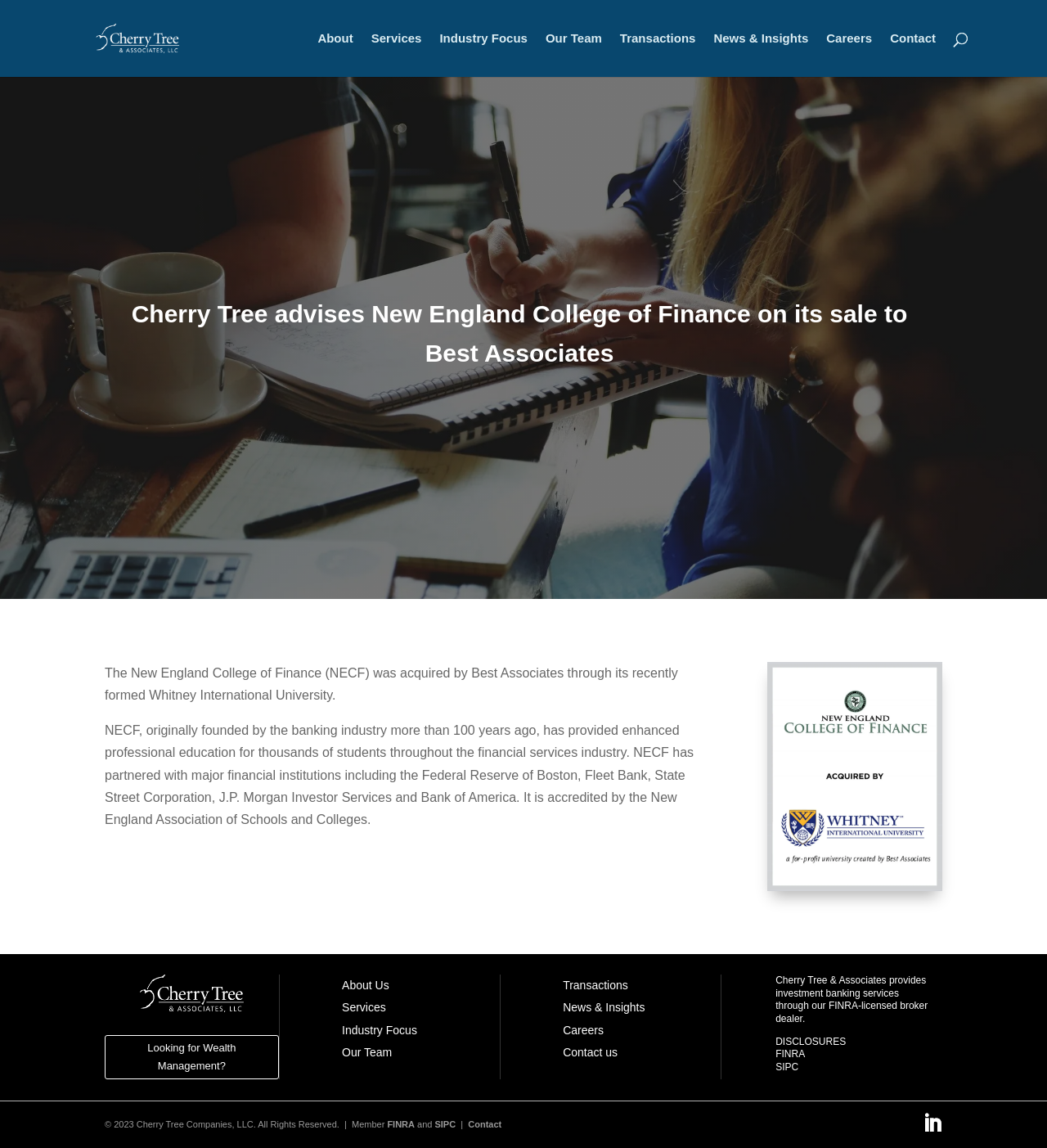How many financial institutions are mentioned as partners of NECF?
Based on the visual, give a brief answer using one word or a short phrase.

5